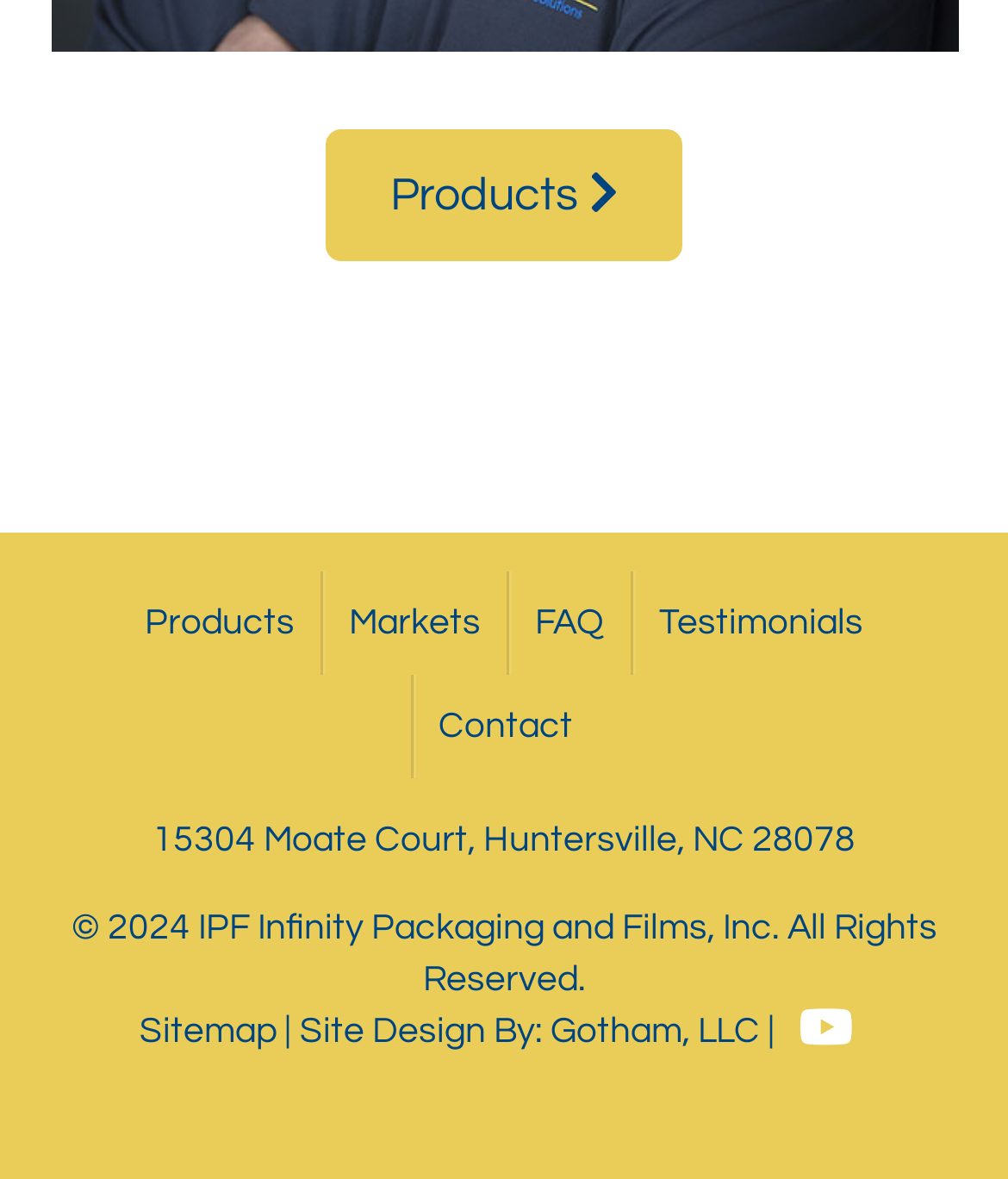Based on the image, give a detailed response to the question: Who designed the website?

I found the website designer's name by looking at the static text element at the bottom of the page, which mentions 'Site Design By: Gotham, LLC'.